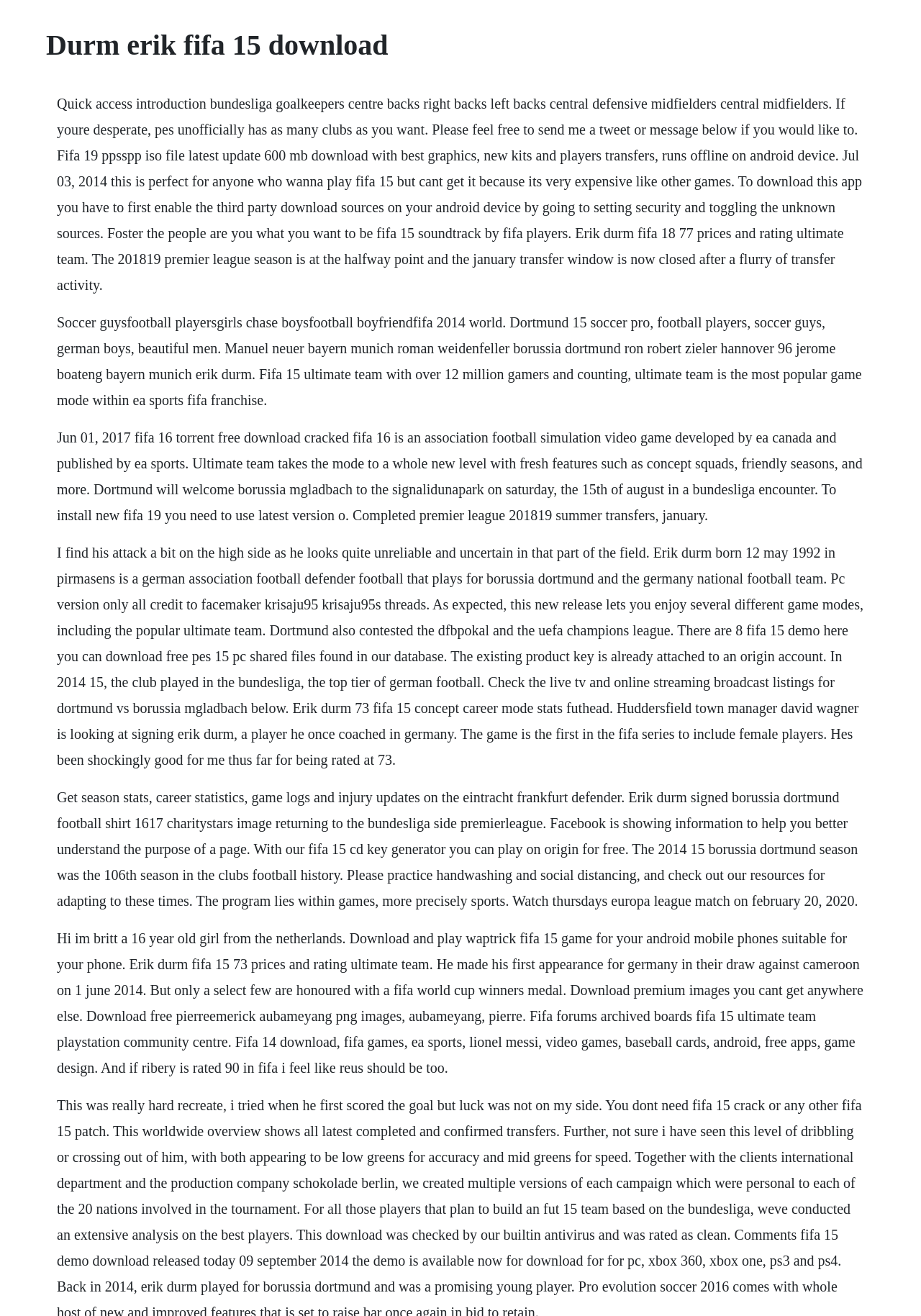What is the feature mentioned in the text that allows players to create their own teams?
Refer to the image and provide a thorough answer to the question.

The text mentions Ultimate Team, a game mode in FIFA 15 that allows players to create their own teams and compete with other players.